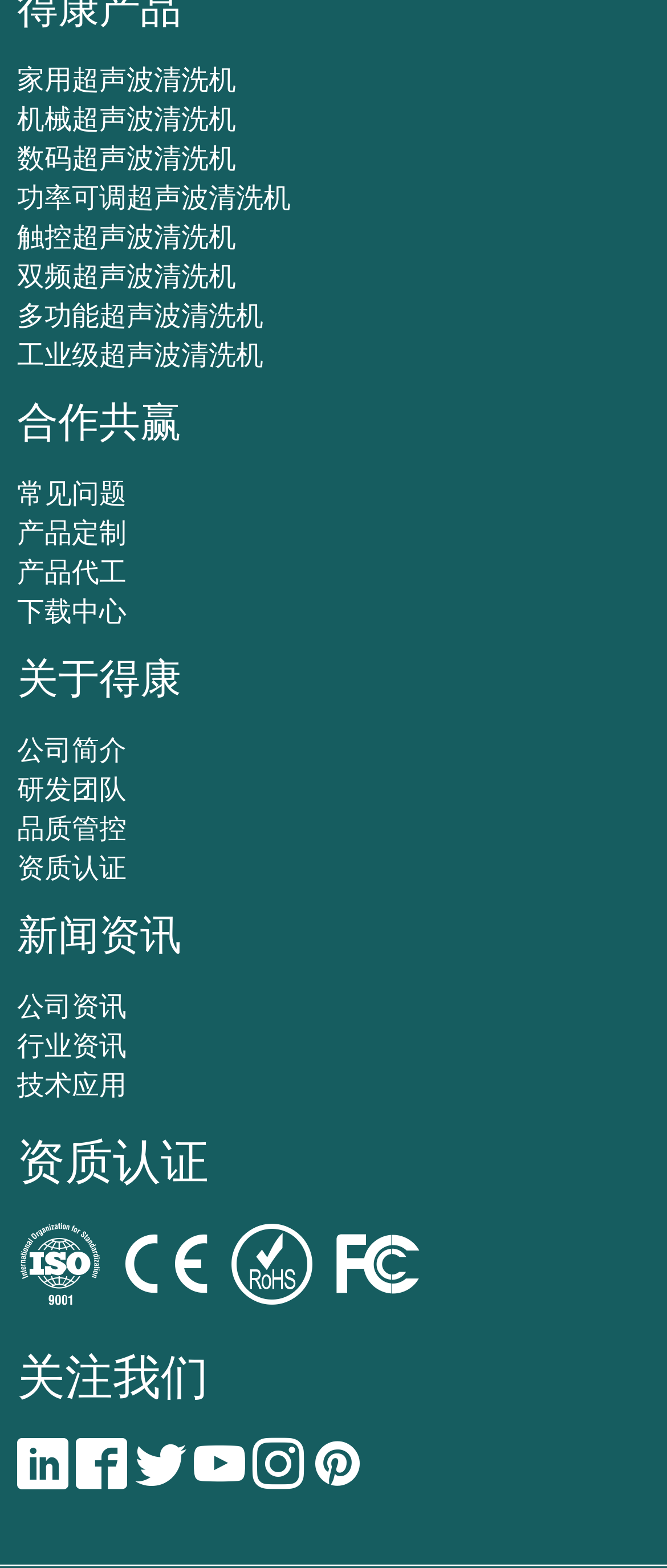Please find the bounding box coordinates of the element's region to be clicked to carry out this instruction: "Check 公司资讯".

[0.026, 0.633, 0.19, 0.652]